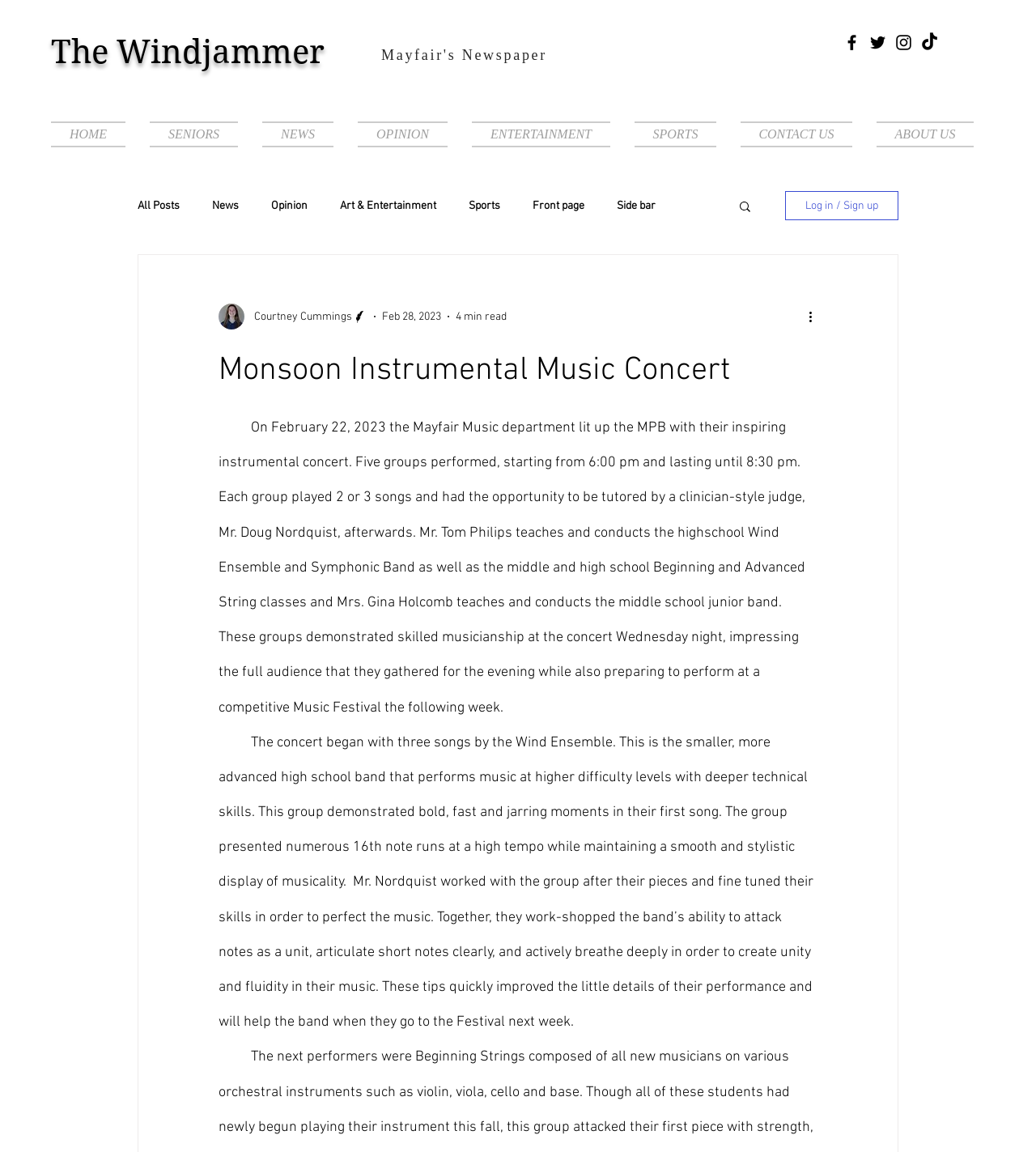Write a detailed summary of the webpage.

The webpage is about a music concert held by the Mayfair Music department. At the top, there is a heading "Mayfair's Newspaper" and a social bar with links to various social media platforms, including TikTok, which has an accompanying image. Below this, there is a navigation menu with links to different sections of the website, including "HOME", "SENIORS", "NEWS", "OPINION", "ENTERTAINMENT", "SPORTS", "CONTACT US", and "ABOUT US".

On the left side, there is another navigation menu with links to different categories of blog posts, including "All Posts", "News", "Opinion", "Art & Entertainment", "Sports", "Front page", and "Side bar". There is also a search button with a magnifying glass icon.

The main content of the webpage is an article about the Monsoon Instrumental Music Concert, which took place on February 22, 2023. The article is written by Courtney Cummings and has a writer's picture accompanying it. The article describes the concert, which featured five groups performing from 6:00 pm to 8:30 pm, and each group playing 2 or 3 songs. The article also mentions that the groups were tutored by a clinician-style judge, Mr. Doug Nordquist, and that they demonstrated skilled musicianship.

The article is divided into two sections, with the first section describing the concert in general and the second section providing more details about the performance of the Wind Ensemble, which is the smaller, more advanced high school band. The article mentions that the group demonstrated bold, fast, and jarring moments in their first song and that Mr. Nordquist worked with the group to fine-tune their skills.